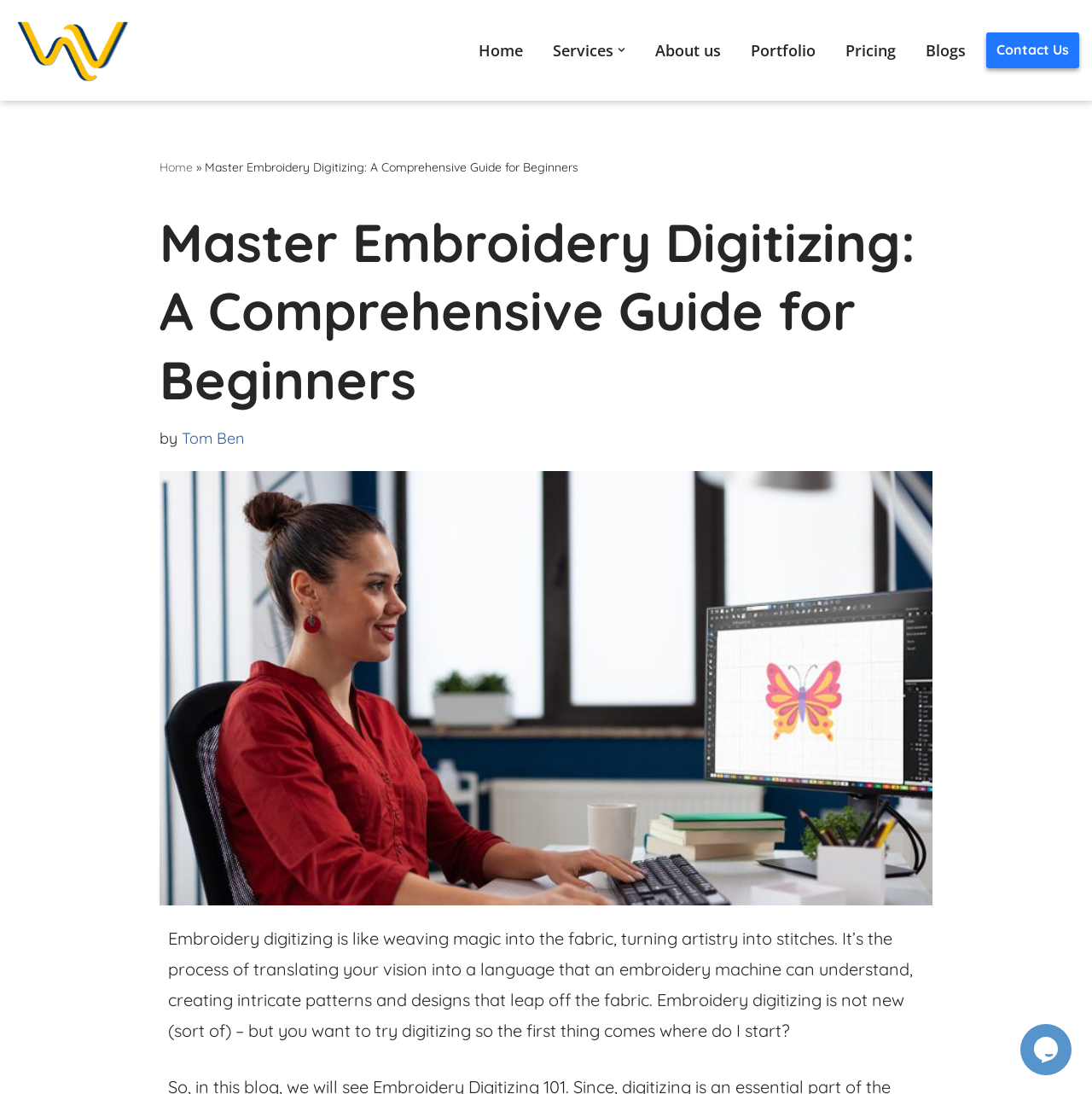What is the purpose of embroidery digitizing?
Ensure your answer is thorough and detailed.

I determined the answer by reading the static text element that describes embroidery digitizing as 'translating your vision into a language that an embroidery machine can understand'.